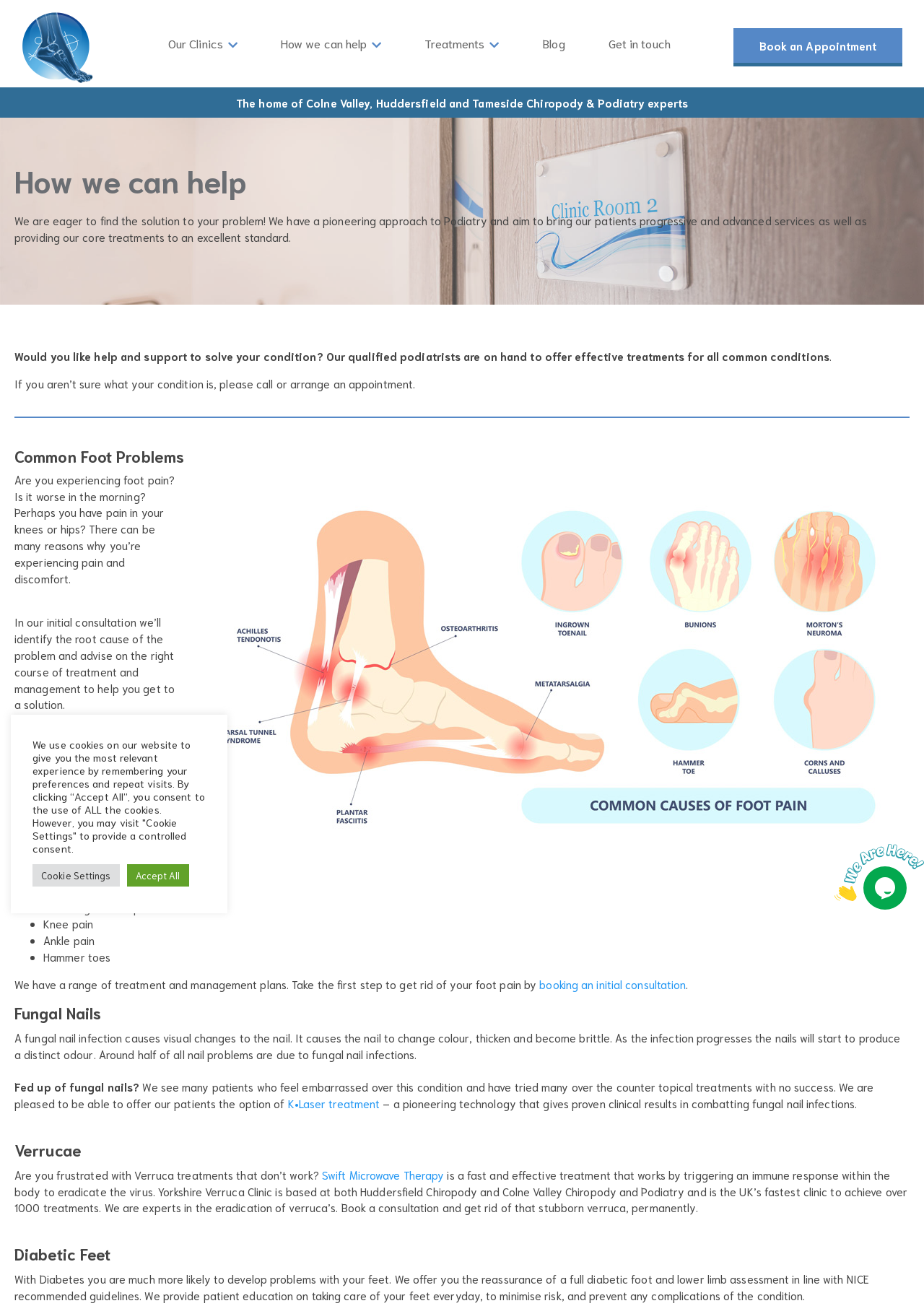Produce a meticulous description of the webpage.

This webpage is about a podiatry clinic that offers various services, including routine footcare, biomechanical assessments, and verruca removal. At the top of the page, there is a navigation menu with links to different sections, including "Our Clinics", "How we can help", "Treatments", "Blog", "Get in touch", and "Book an Appointment". 

Below the navigation menu, there is a heading that reads "The home of Colne Valley, Huddersfield and Tameside Chiropody & Podiatry experts". This is followed by a paragraph of text that explains the clinic's approach to podiatry and their commitment to providing advanced services to their patients.

The main content of the page is divided into several sections, each with its own heading. The first section is "How we can help", which explains that the clinic offers help and support to solve foot conditions. This section includes a paragraph of text and a call-to-action to arrange an appointment.

The next section is "Common Foot Problems", which includes a figure and several paragraphs of text that describe common foot problems, such as foot pain, and how the clinic can help identify the root cause of the problem and advise on the right course of treatment.

This section is followed by a list of conditions that the clinic sees regularly, including Plantar Fasciitis, Heel pain, Shin splints, and others. Each condition is listed with a bullet point and a brief description.

The next sections are "Fungal Nails", "Verrucae", and "Diabetic Feet", each of which provides information about the condition, its symptoms, and how the clinic can help treat it. These sections include links to book an initial consultation or to learn more about the clinic's treatment options.

At the bottom of the page, there is a notice about cookies and a button to accept all cookies or to visit the cookie settings. There are also two iframes that appear to be chat widgets.

Throughout the page, there are several images and icons, including a logo at the top of the page and icons next to the navigation menu items. The overall layout of the page is clean and easy to navigate, with clear headings and concise text.